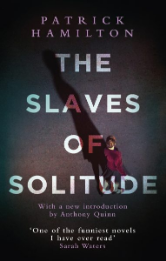Provide a brief response using a word or short phrase to this question:
Who quoted the book as 'one of the funniest novels I have ever read'?

Sarah Waters